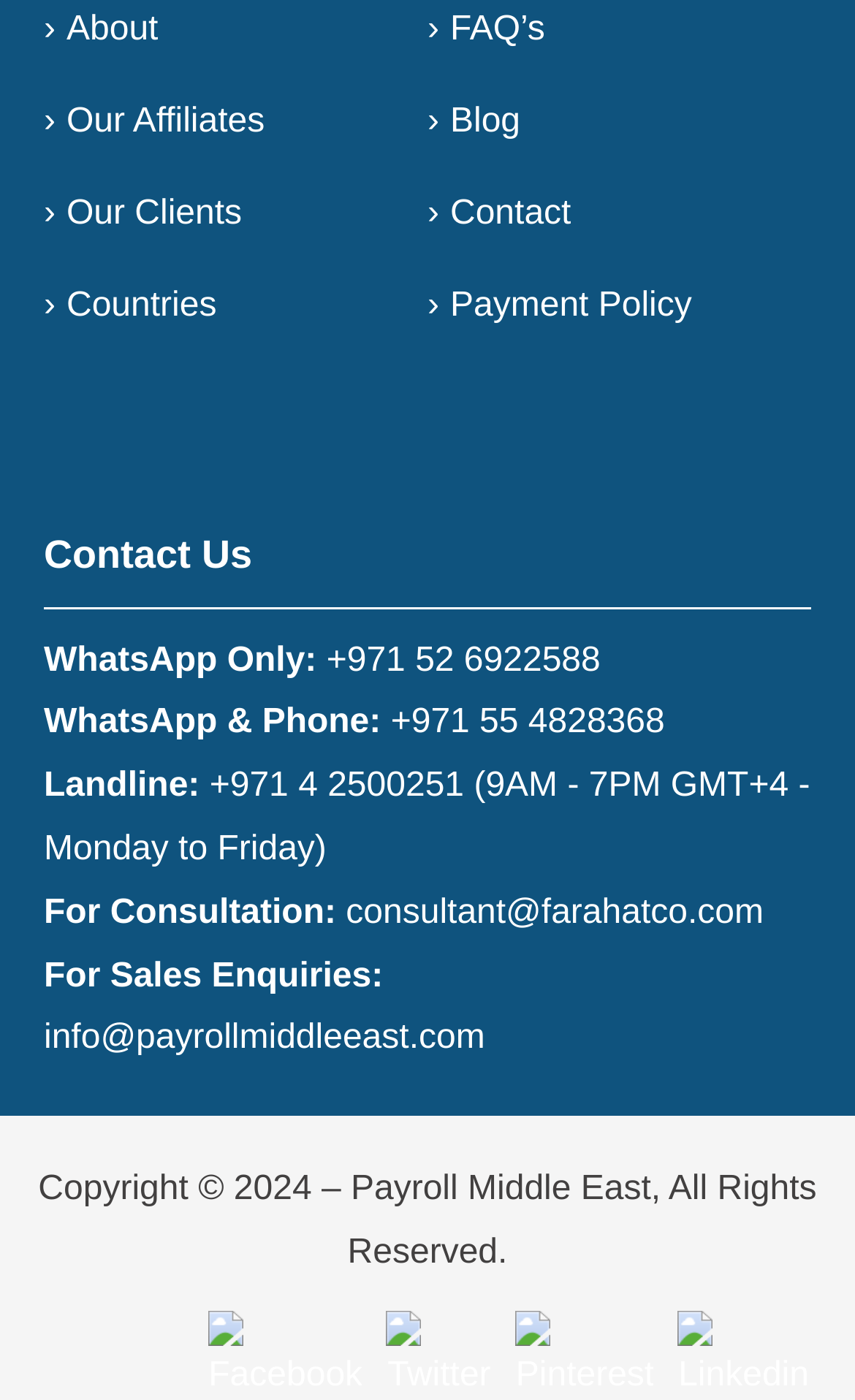Could you please study the image and provide a detailed answer to the question:
What is the landline phone number?

I found the landline phone number by looking at the section with the heading 'Contact Us' and finding the text 'Landline:' followed by the phone number +971 4 2500251.